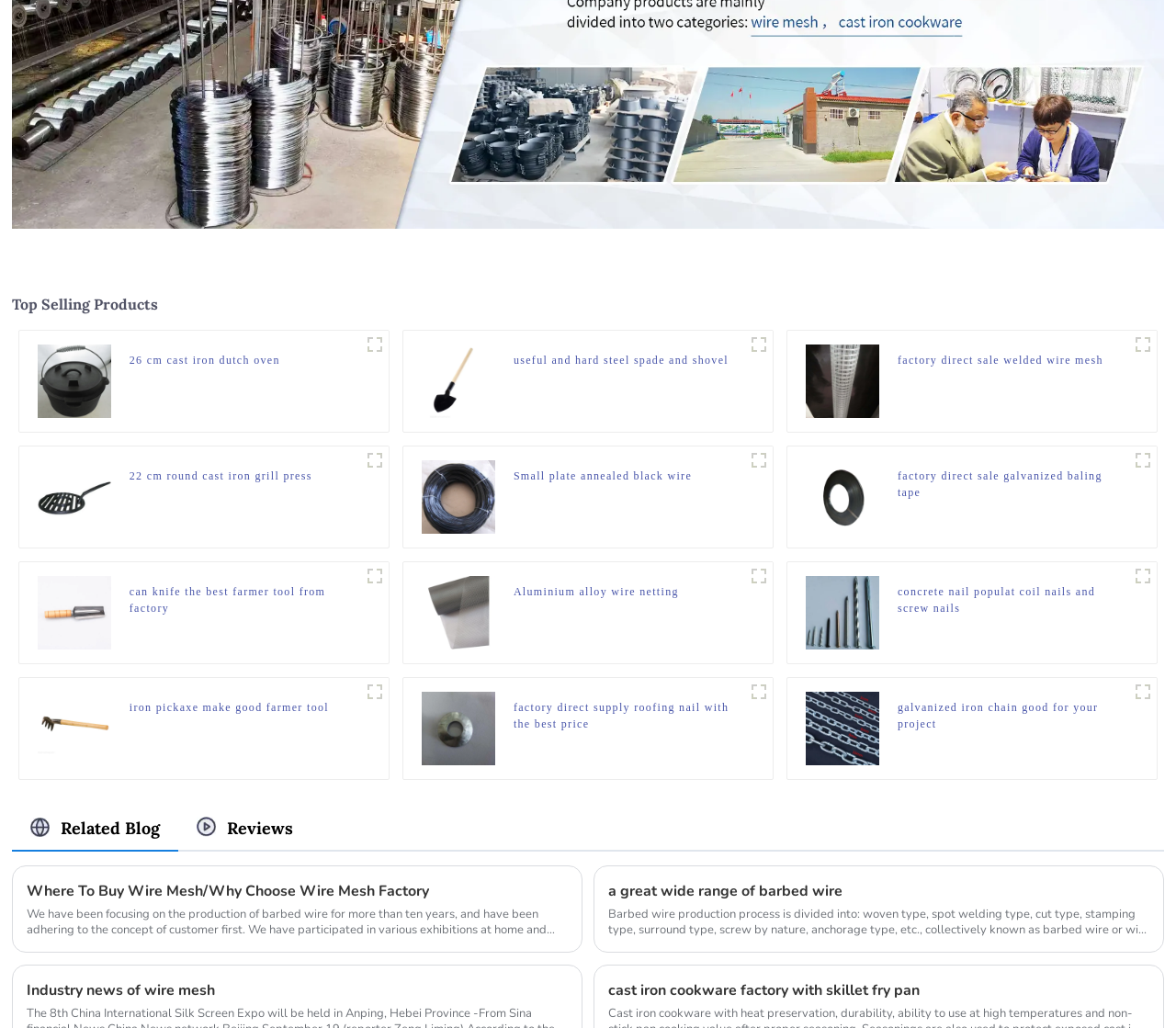Extract the bounding box for the UI element that matches this description: "Small plate annealed black wire".

[0.437, 0.455, 0.588, 0.487]